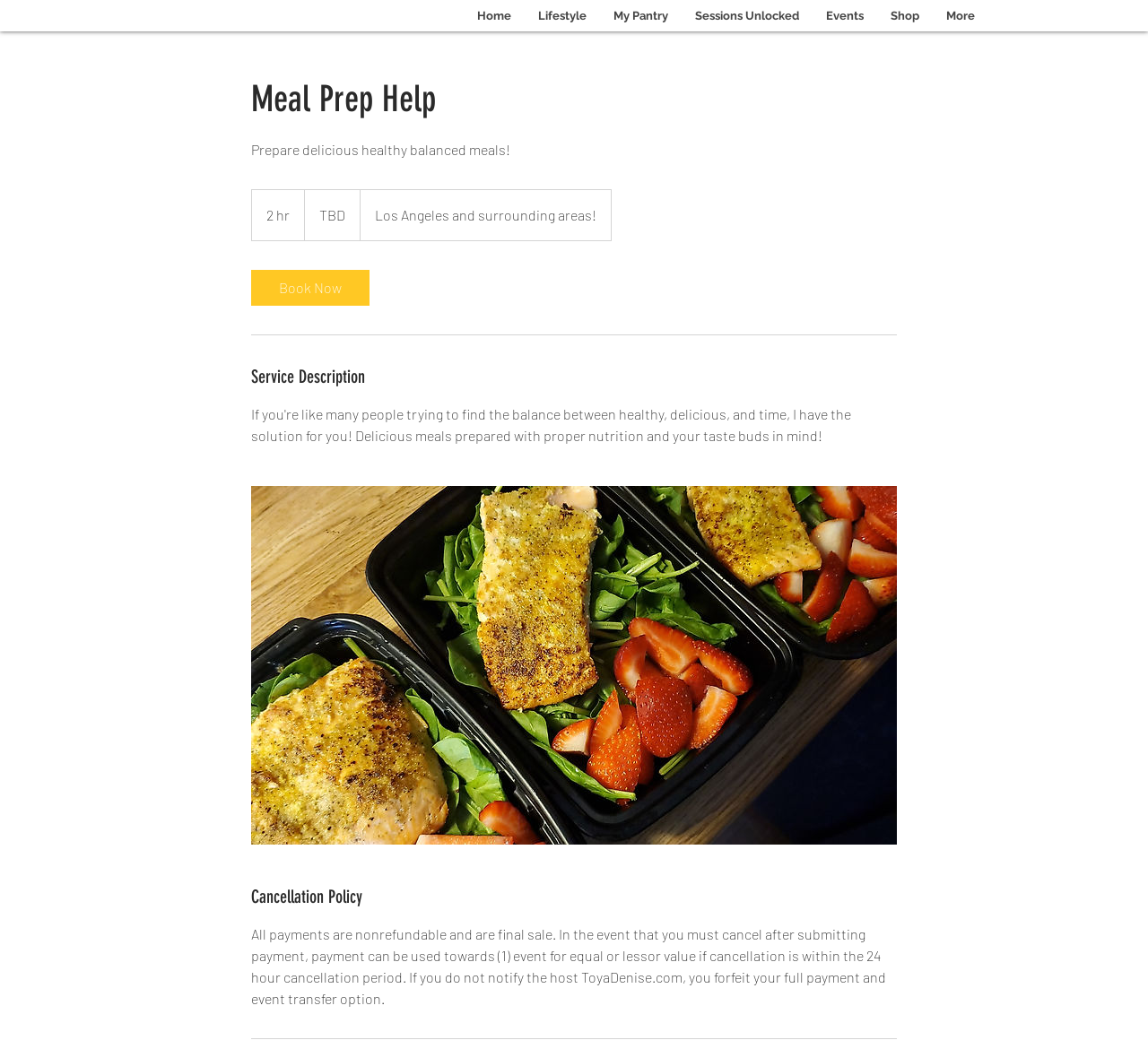What is the duration of the meal prep session?
Based on the image, provide your answer in one word or phrase.

2 hours